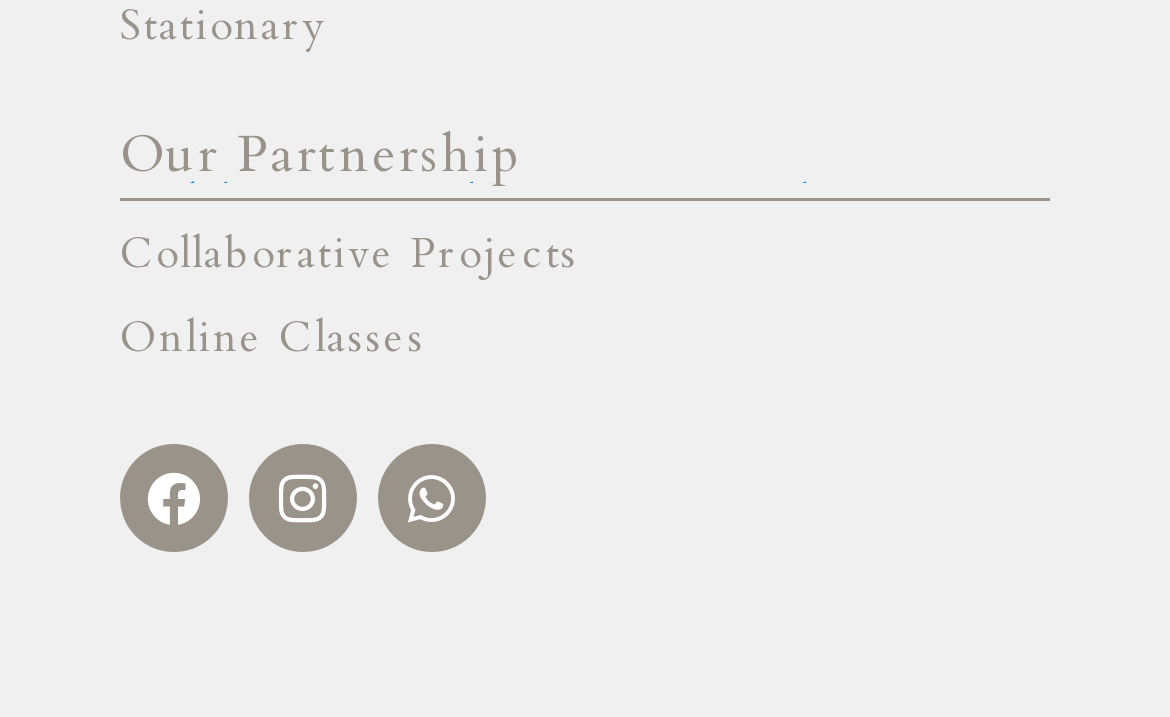Could you specify the bounding box coordinates for the clickable section to complete the following instruction: "Click on gold escort"?

[0.103, 0.239, 0.346, 0.335]